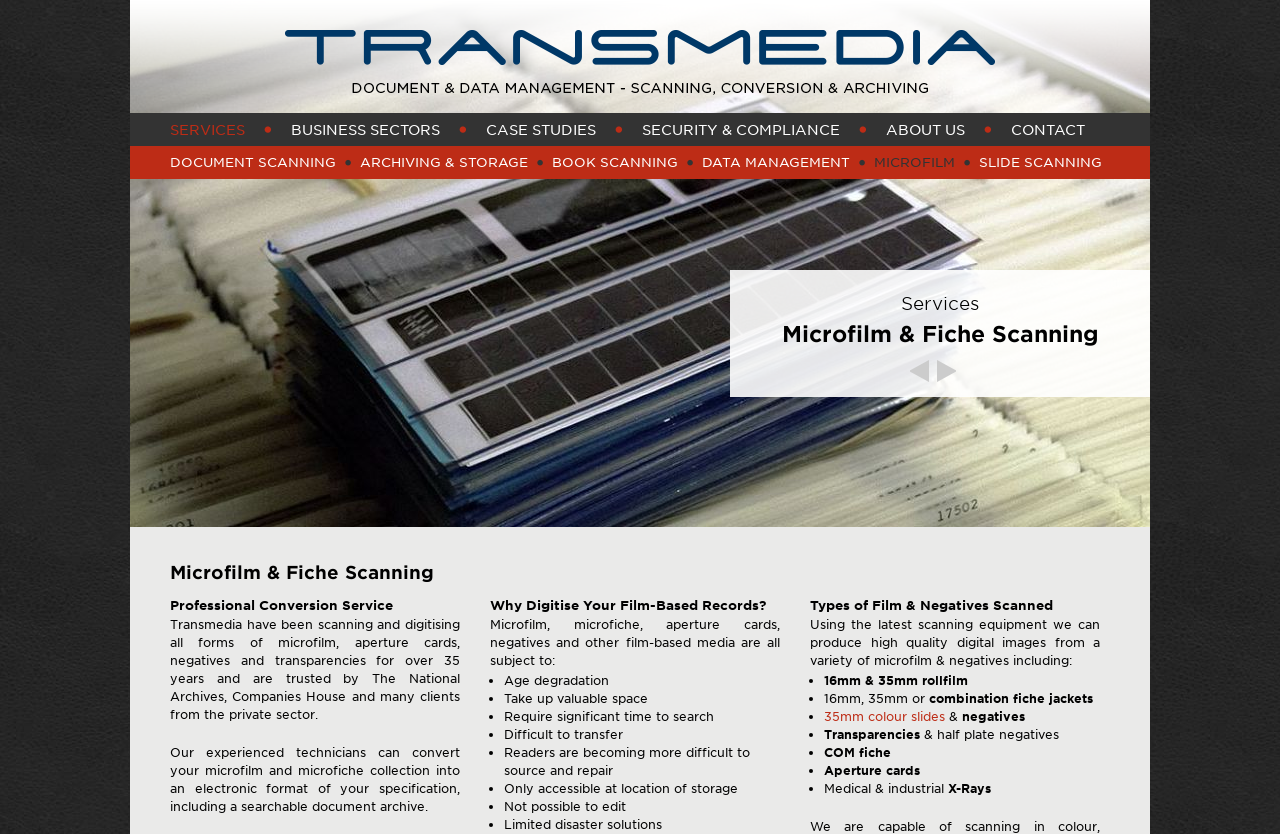Specify the bounding box coordinates of the area that needs to be clicked to achieve the following instruction: "Go to 'CASE STUDIES'".

[0.38, 0.149, 0.466, 0.163]